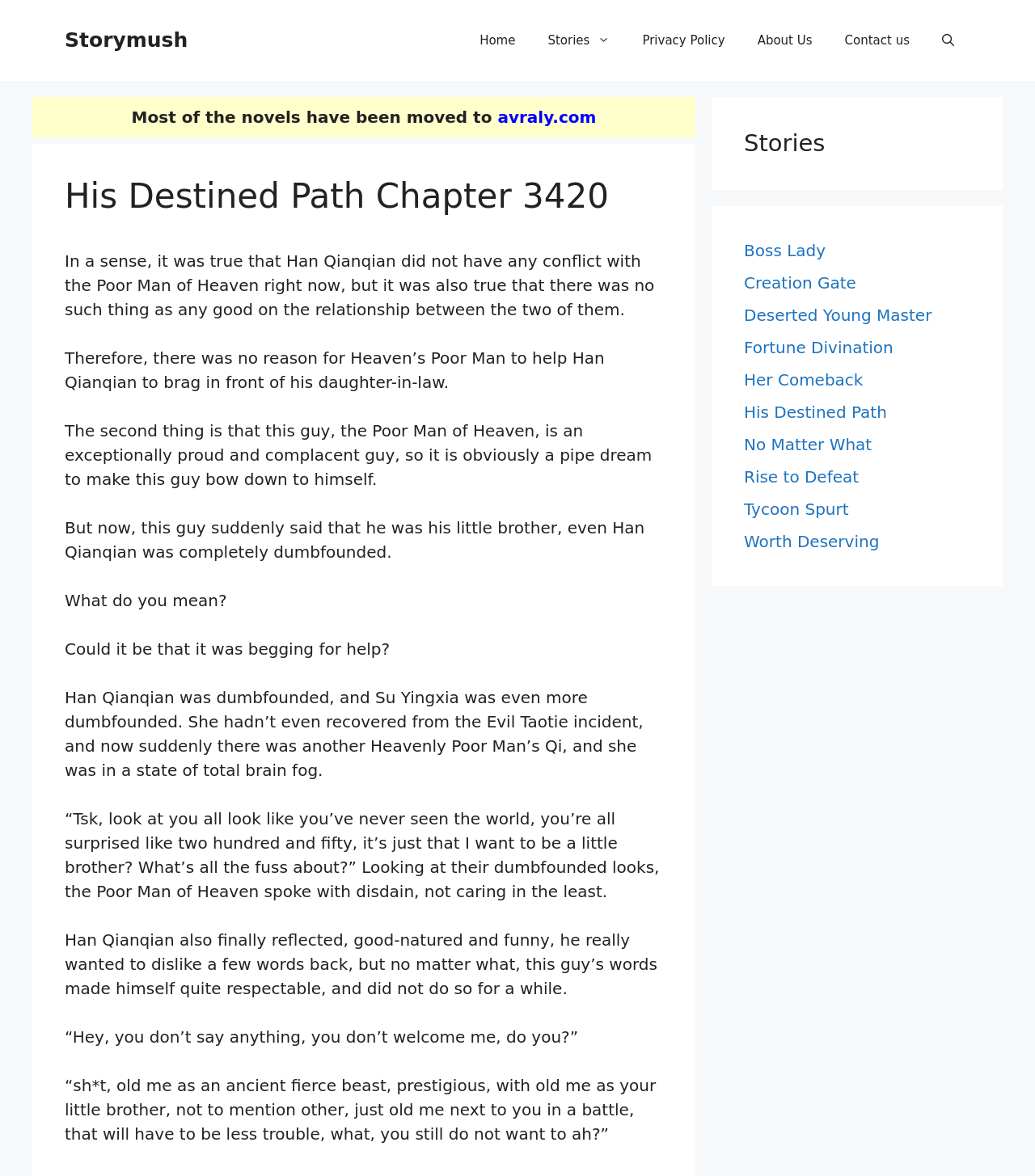Show the bounding box coordinates for the element that needs to be clicked to execute the following instruction: "Go to 'His Destined Path'". Provide the coordinates in the form of four float numbers between 0 and 1, i.e., [left, top, right, bottom].

[0.719, 0.342, 0.857, 0.359]